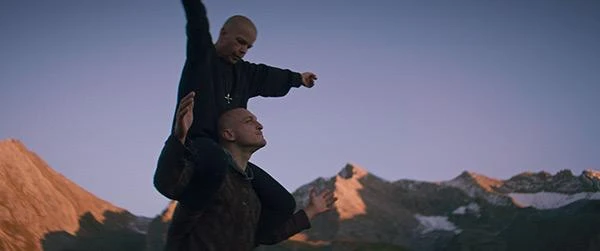Please answer the following query using a single word or phrase: 
What is the emotional tone of the scene?

Freedom and adventure